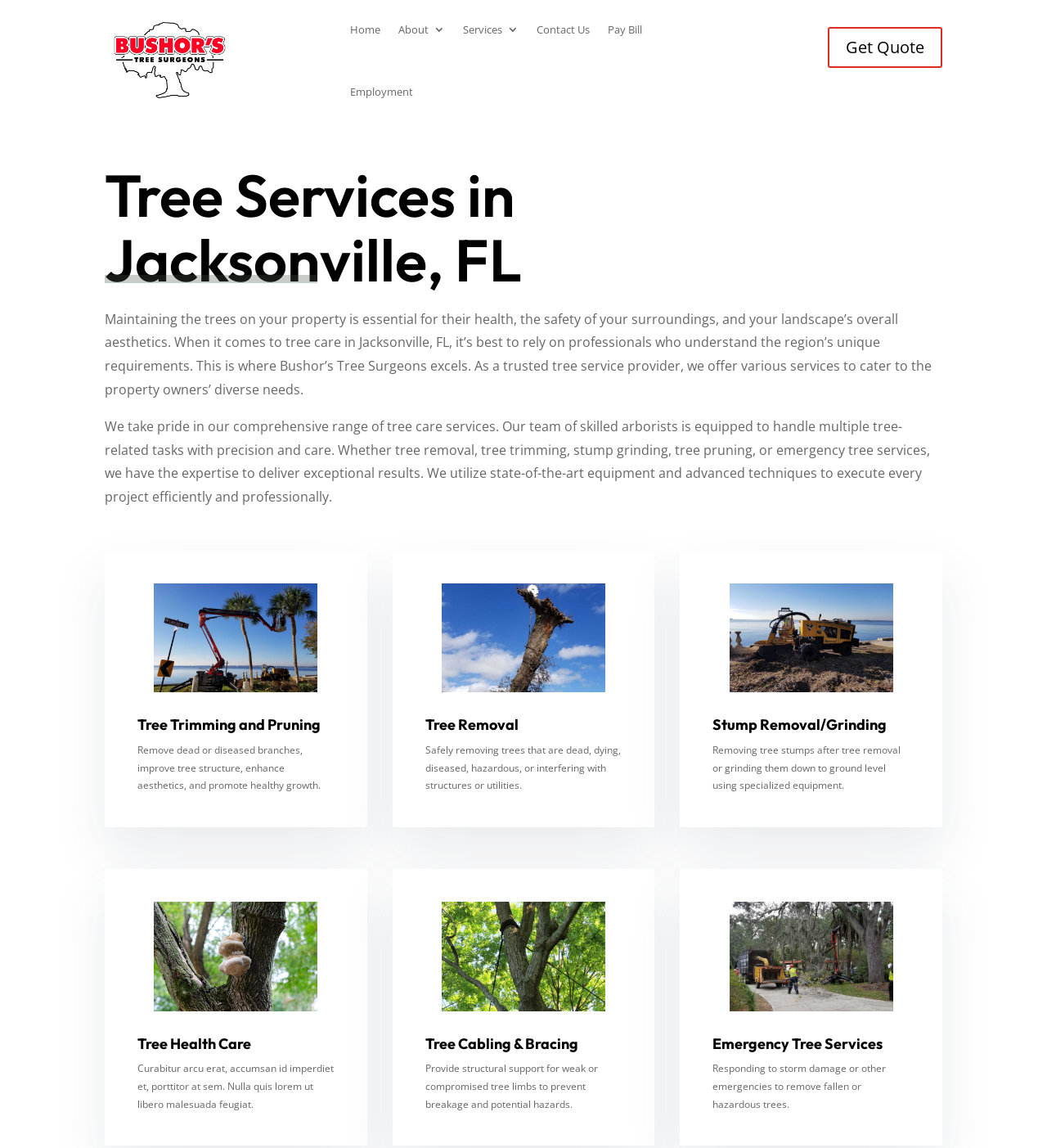Please give a succinct answer using a single word or phrase:
Why is tree care important in Jacksonville, FL?

For health, safety, and aesthetics